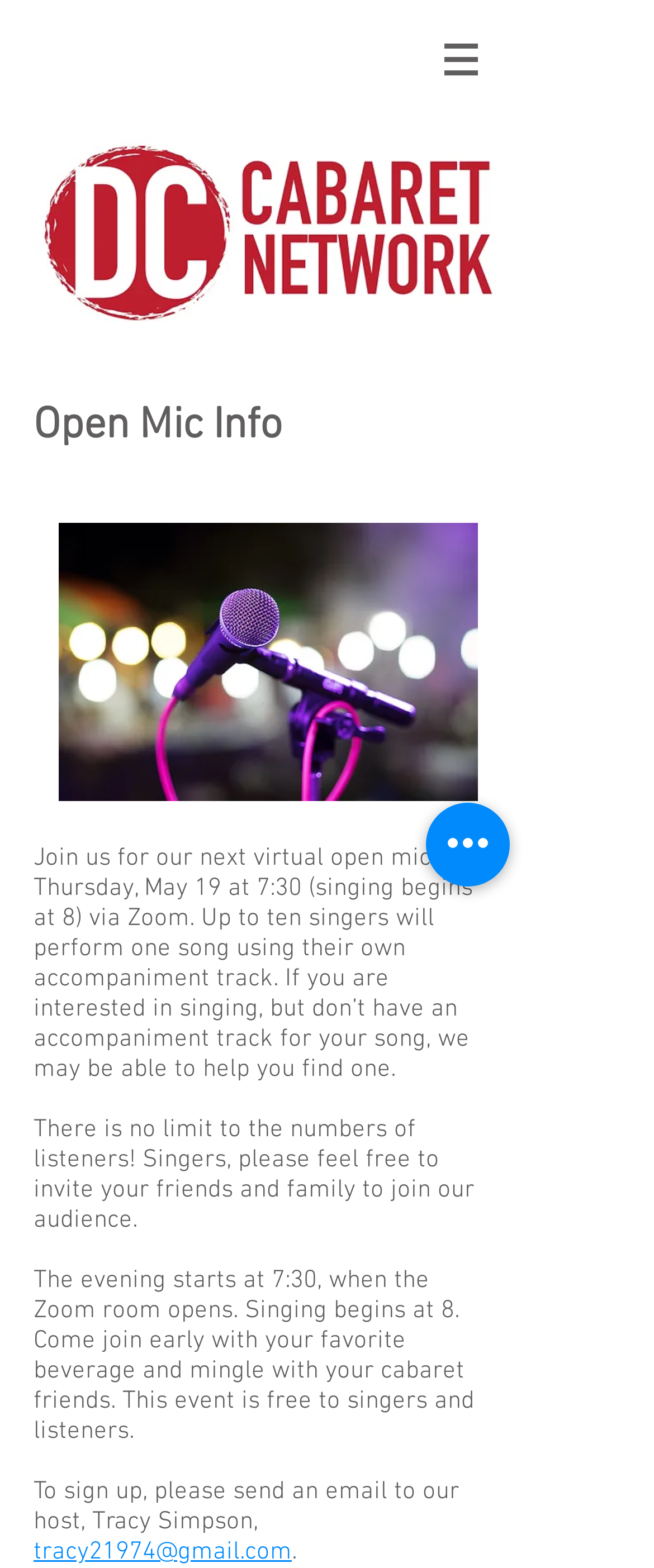What is the date of the next virtual open mic?
Give a thorough and detailed response to the question.

I found the answer by reading the text on the webpage, which states 'Join us for our next virtual open mic on Thursday, May 19...'.